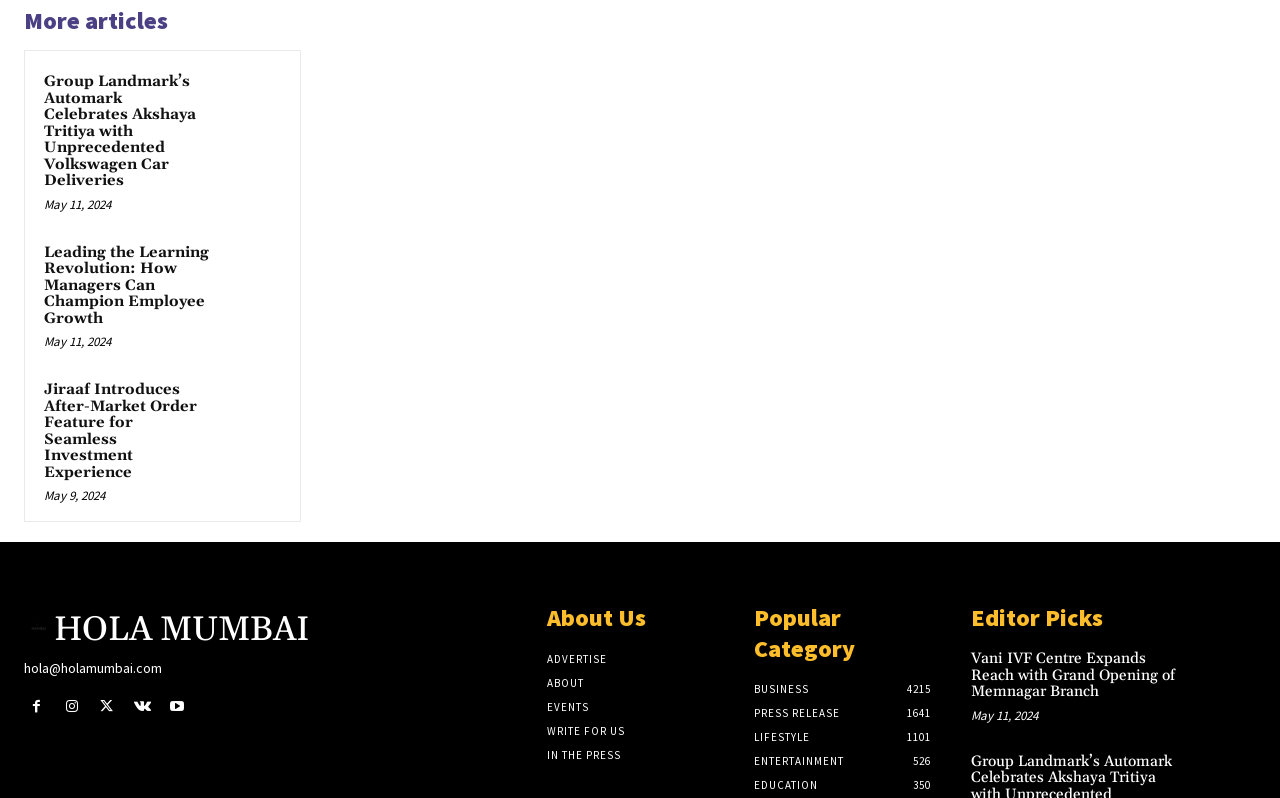Respond to the question below with a single word or phrase:
How many social media links are listed at the bottom of the page?

5